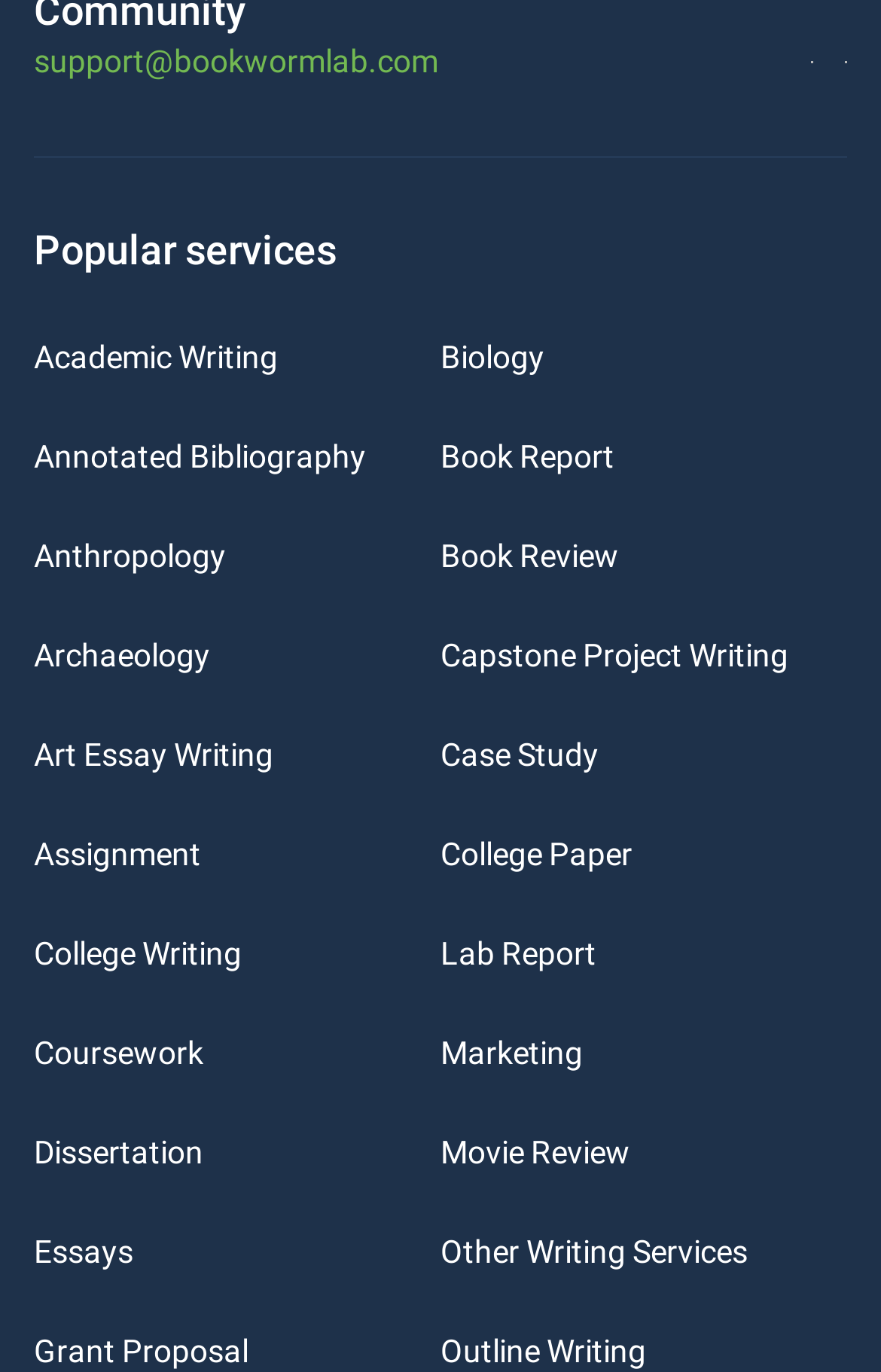Locate the bounding box coordinates of the element that needs to be clicked to carry out the instruction: "learn about Anthropology". The coordinates should be given as four float numbers ranging from 0 to 1, i.e., [left, top, right, bottom].

[0.038, 0.392, 0.256, 0.418]